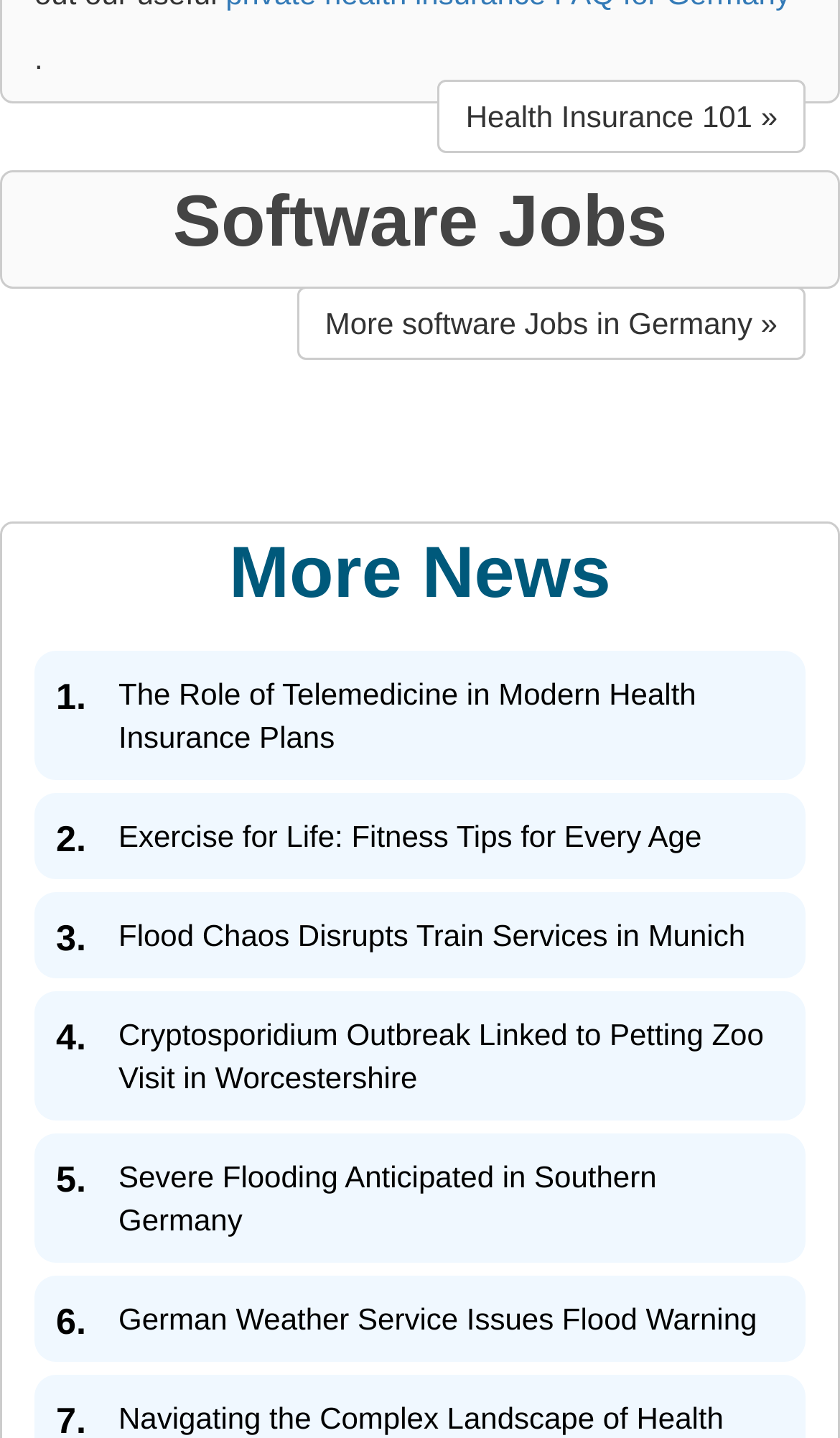Given the description of a UI element: "Software Jobs", identify the bounding box coordinates of the matching element in the webpage screenshot.

[0.206, 0.314, 0.794, 0.369]